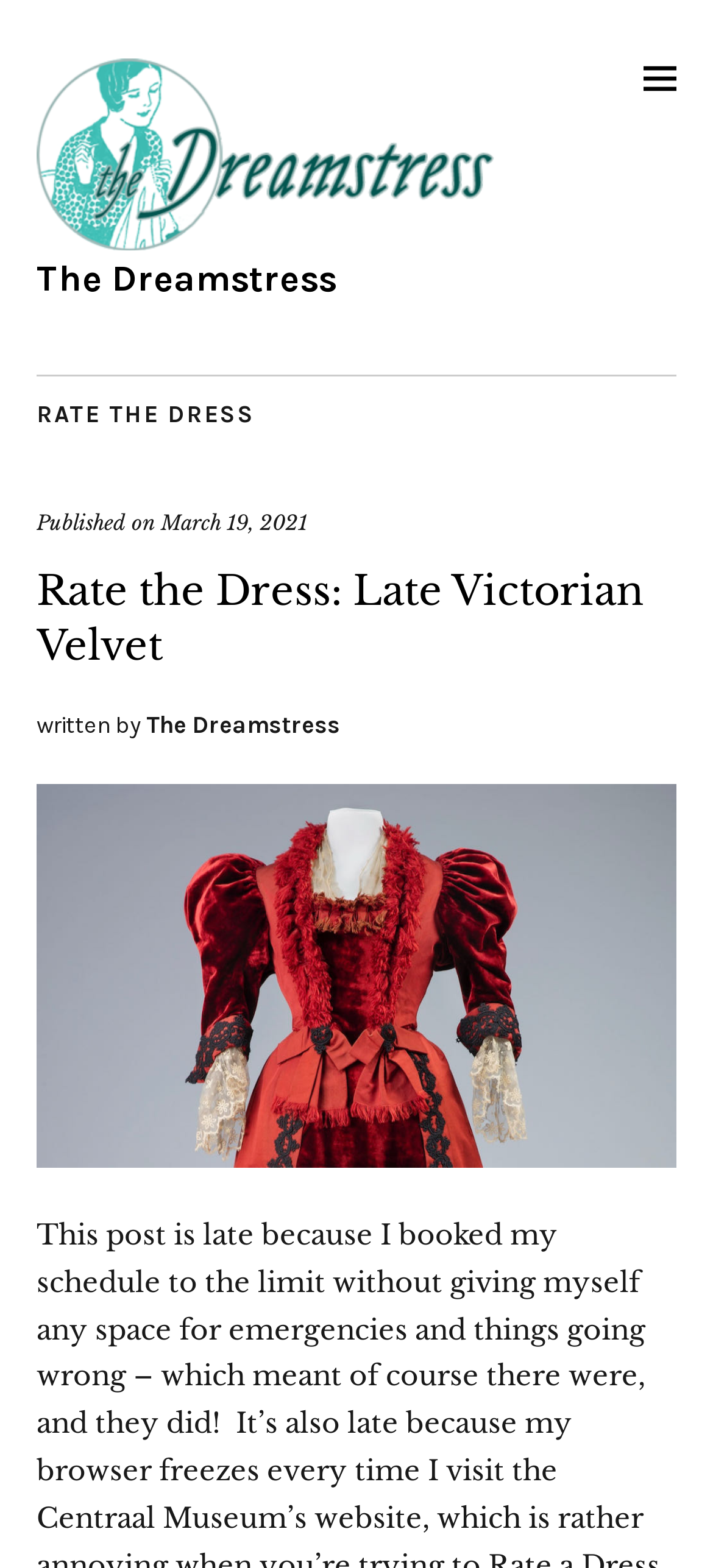Answer in one word or a short phrase: 
What is the main topic of the post?

Rate the Dress